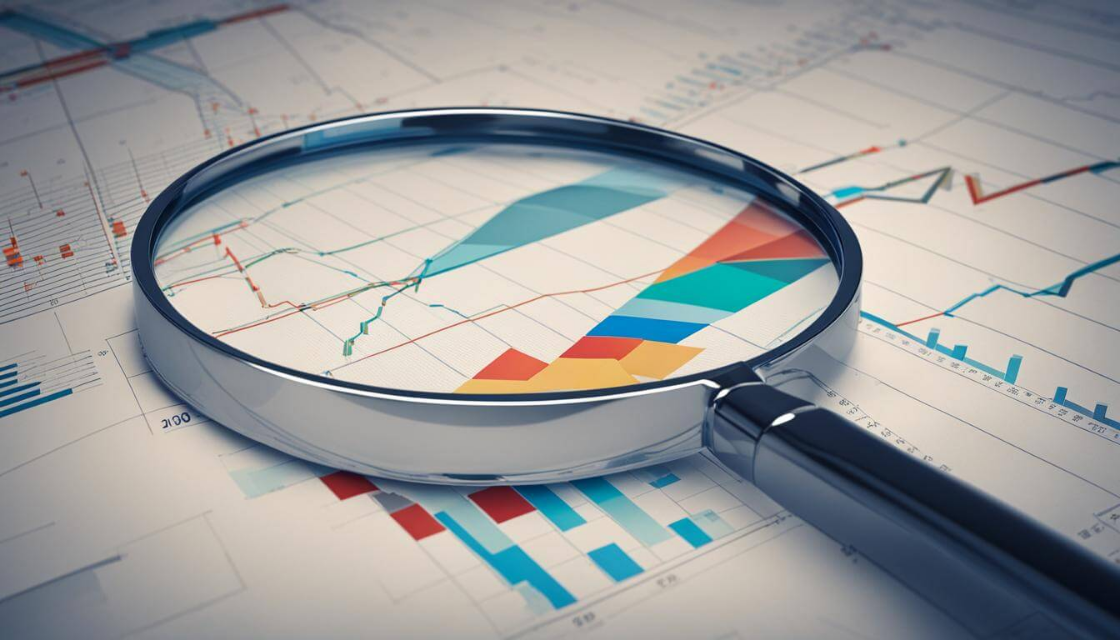Offer a detailed explanation of what is happening in the image.

The image showcases a magnifying glass positioned over a detailed array of colorful graphs and data visualizations. This visual representation highlights the significance of data analysis in Conversion Rate Optimization (CRO) strategies. By utilizing A/B testing and multivariate testing, businesses can evaluate different variations in design, copy, or layout, ultimately measuring their impact on conversion rates. The act of examining these data patterns closely is essential for understanding user behavior and informing decision-making. Continuous analysis helps companies stay abreast of market trends and identify opportunities for optimizing their websites for better conversion success.